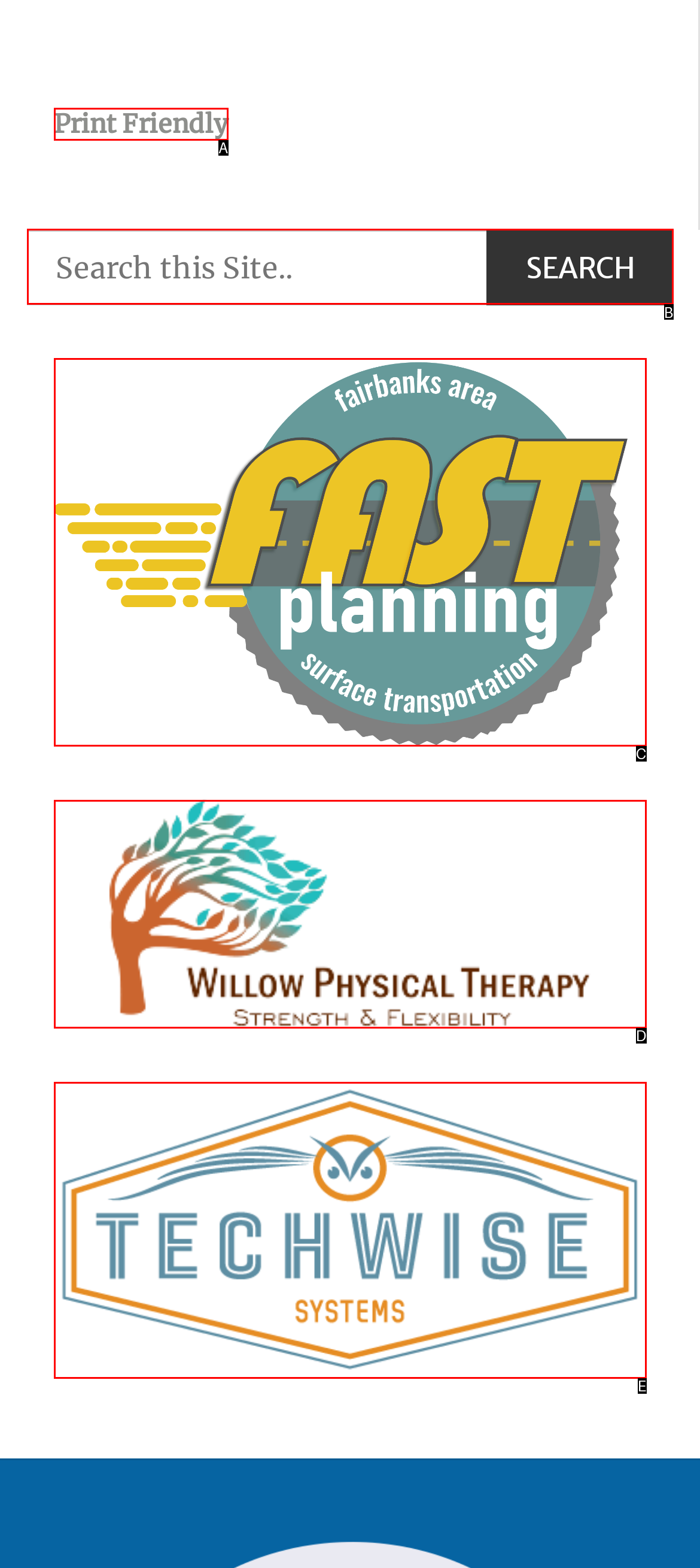Pinpoint the HTML element that fits the description: Print Friendly
Answer by providing the letter of the correct option.

A